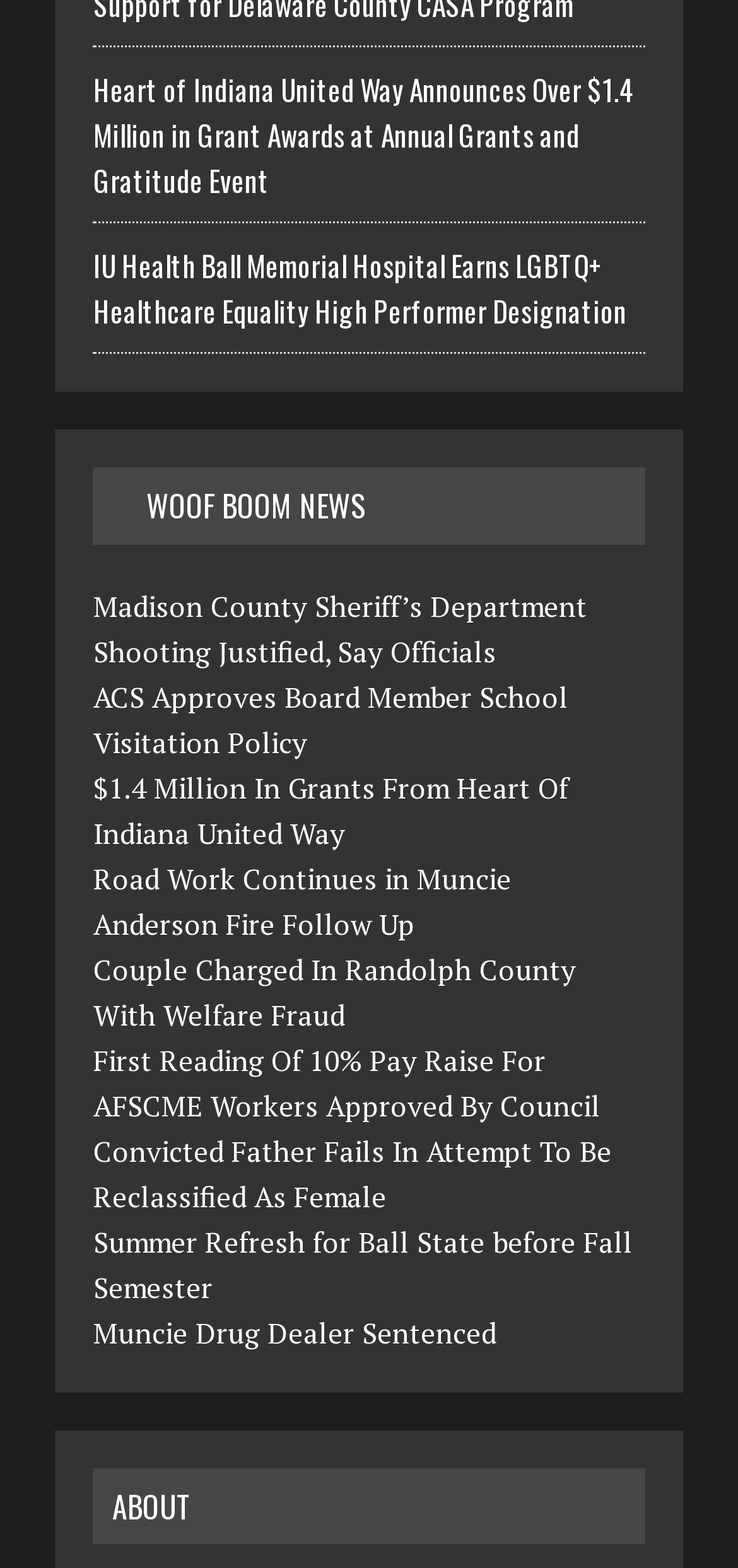Find the bounding box of the web element that fits this description: "Muncie Drug Dealer Sentenced".

[0.126, 0.837, 0.672, 0.861]